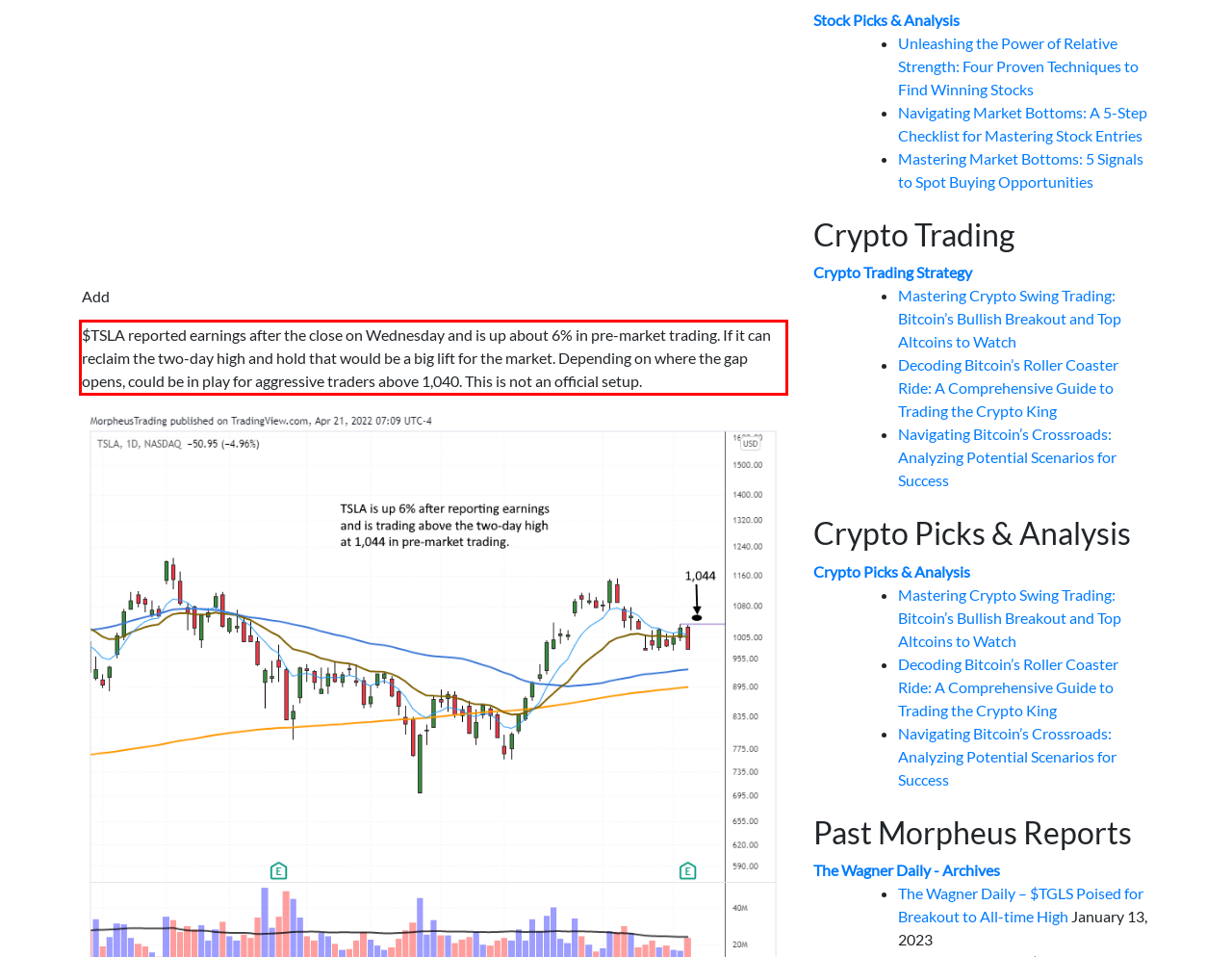You are provided with a screenshot of a webpage that includes a red bounding box. Extract and generate the text content found within the red bounding box.

$TSLA reported earnings after the close on Wednesday and is up about 6% in pre-market trading. If it can reclaim the two-day high and hold that would be a big lift for the market. Depending on where the gap opens, could be in play for aggressive traders above 1,040. This is not an official setup.